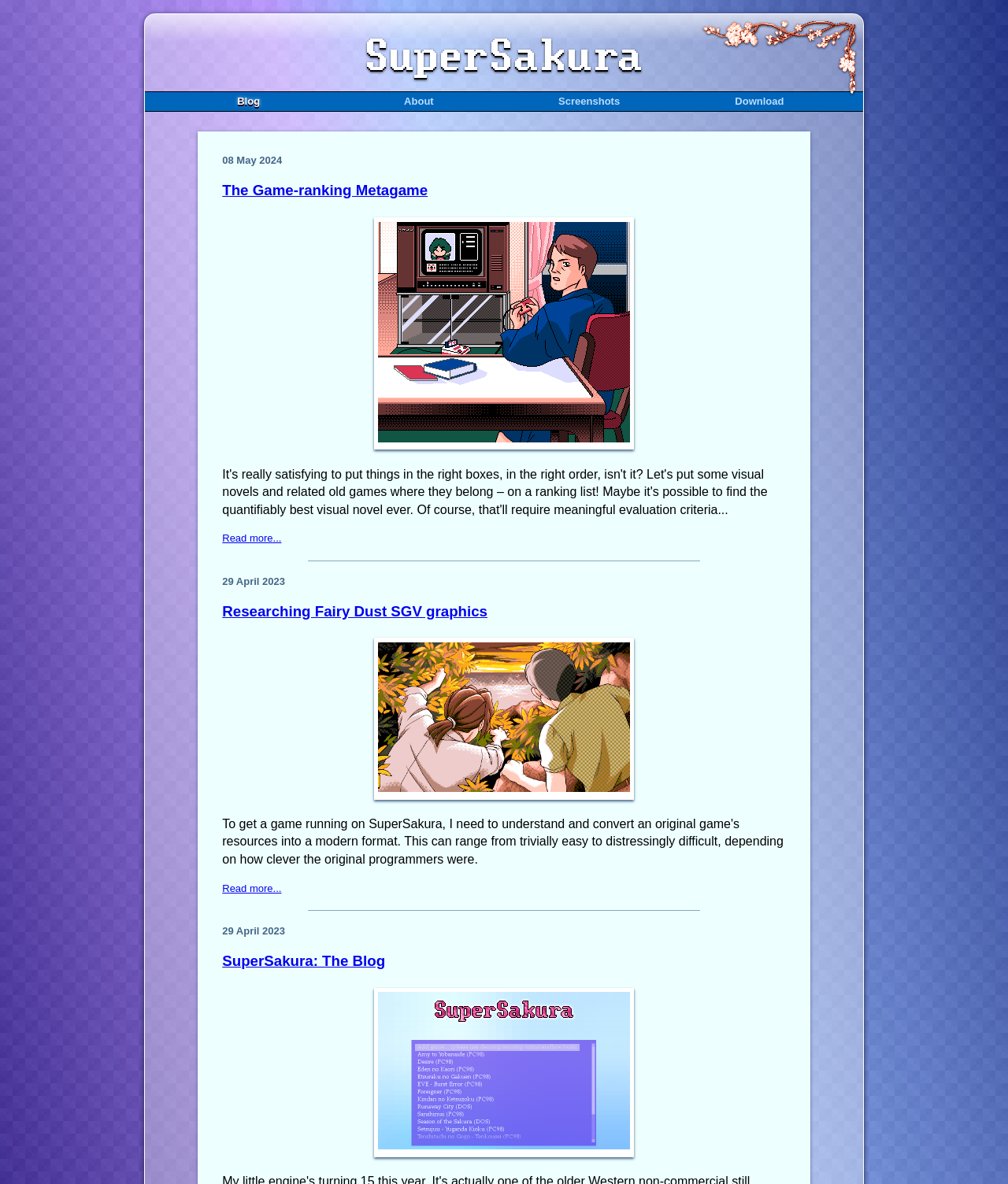What is the date of the first blog post?
Offer a detailed and full explanation in response to the question.

I found the date by looking at the first heading element on the webpage, which contains the text '08 May 2024'.